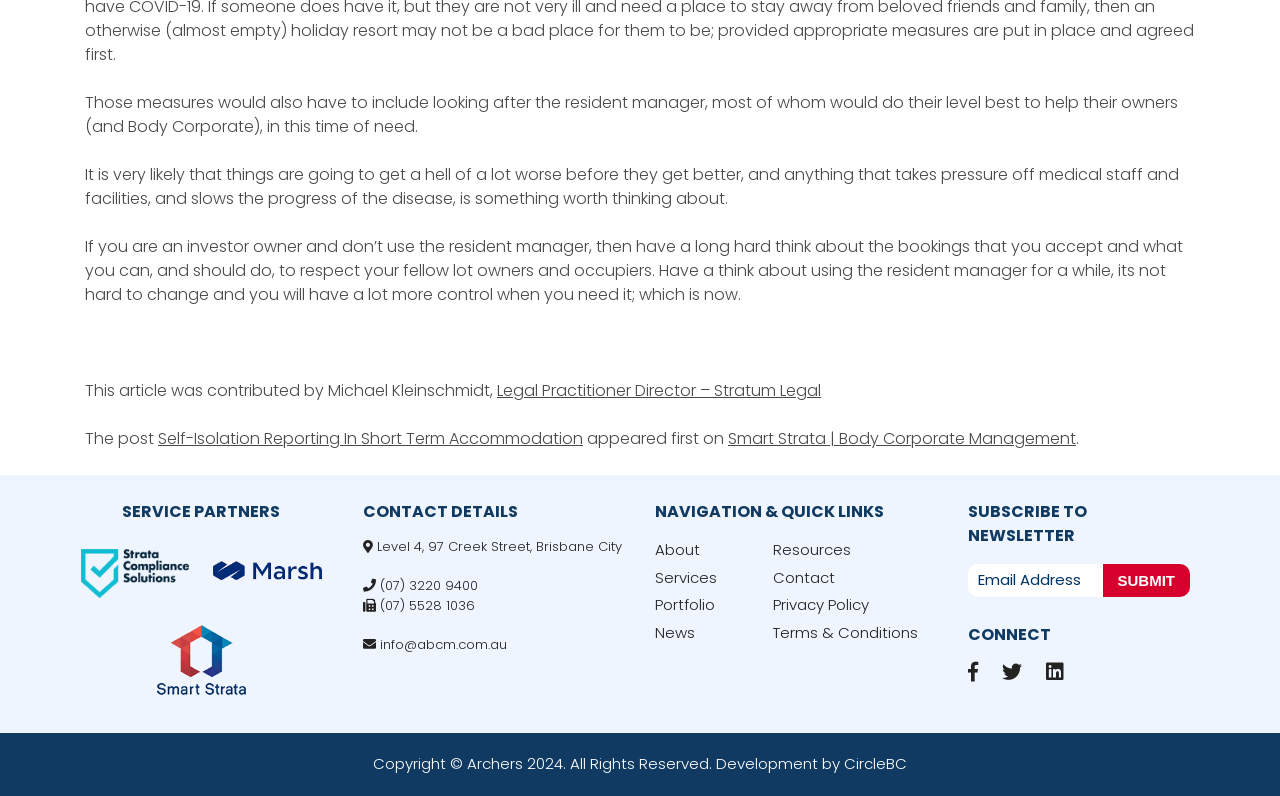Identify the bounding box coordinates of the element to click to follow this instruction: 'Follow the company on Facebook'. Ensure the coordinates are four float values between 0 and 1, provided as [left, top, right, bottom].

[0.756, 0.827, 0.764, 0.862]